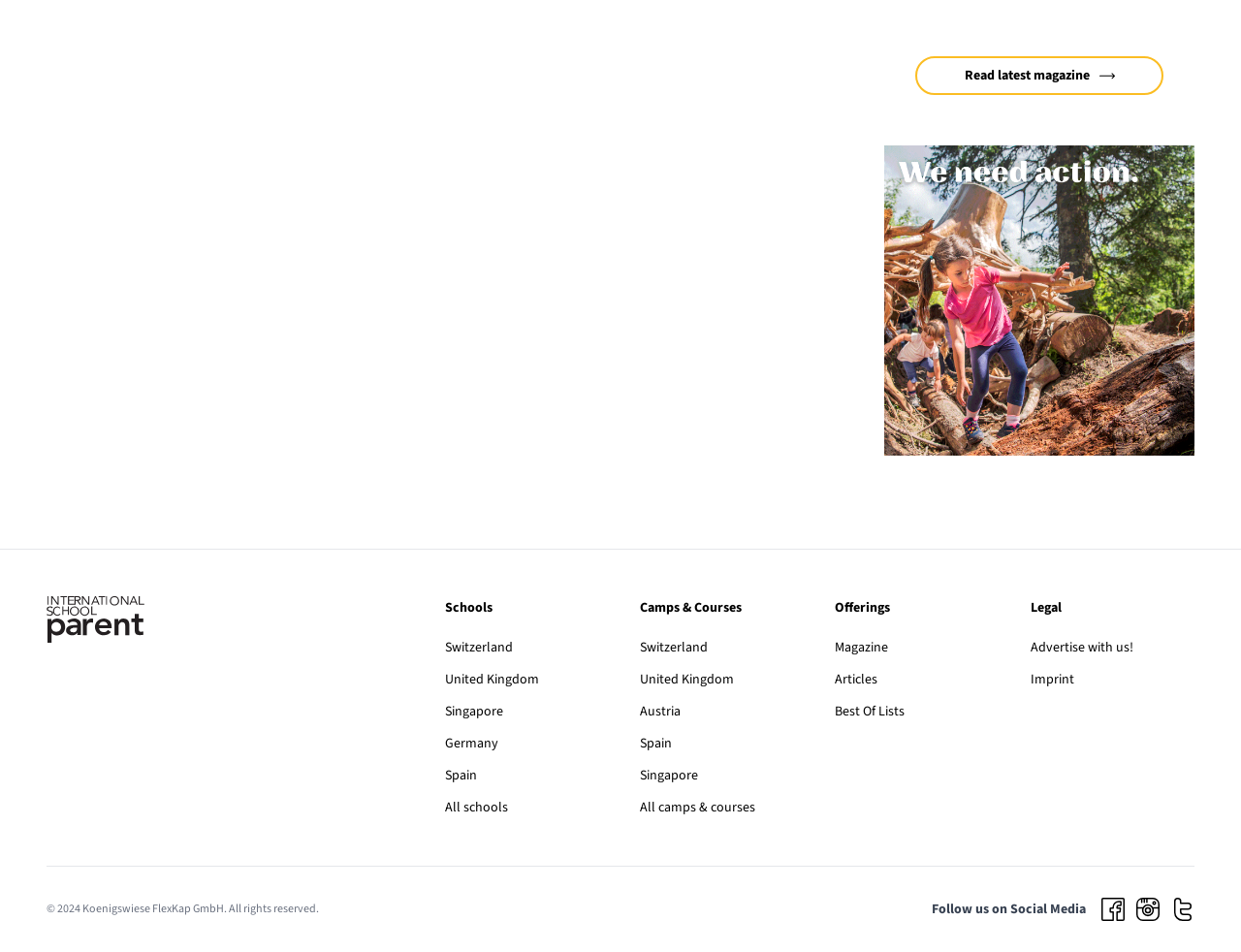What is the copyright year of the website? Refer to the image and provide a one-word or short phrase answer.

2024